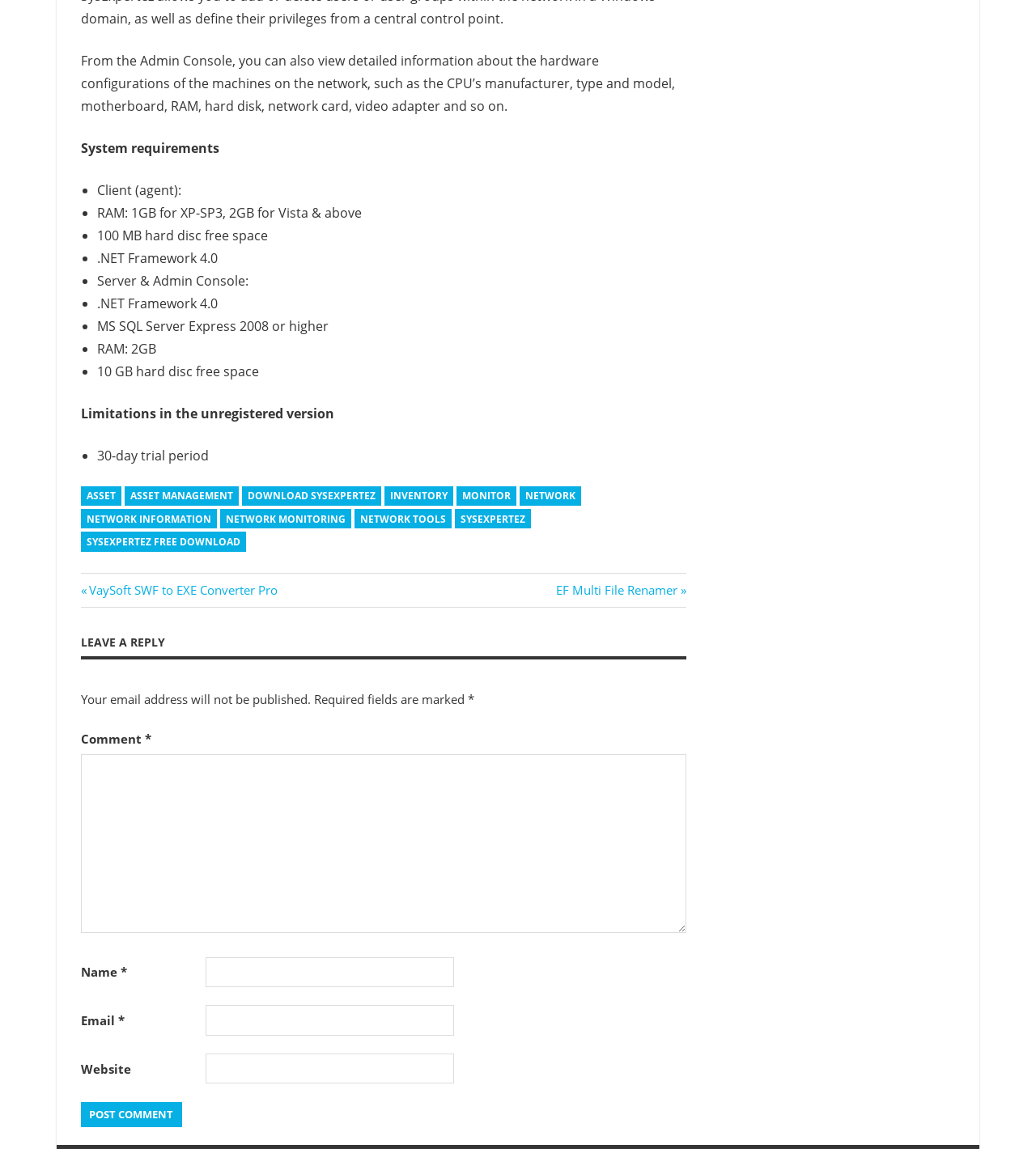Can you find the bounding box coordinates for the UI element given this description: "parent_node: Email * aria-describedby="email-notes" name="email""? Provide the coordinates as four float numbers between 0 and 1: [left, top, right, bottom].

[0.198, 0.875, 0.438, 0.901]